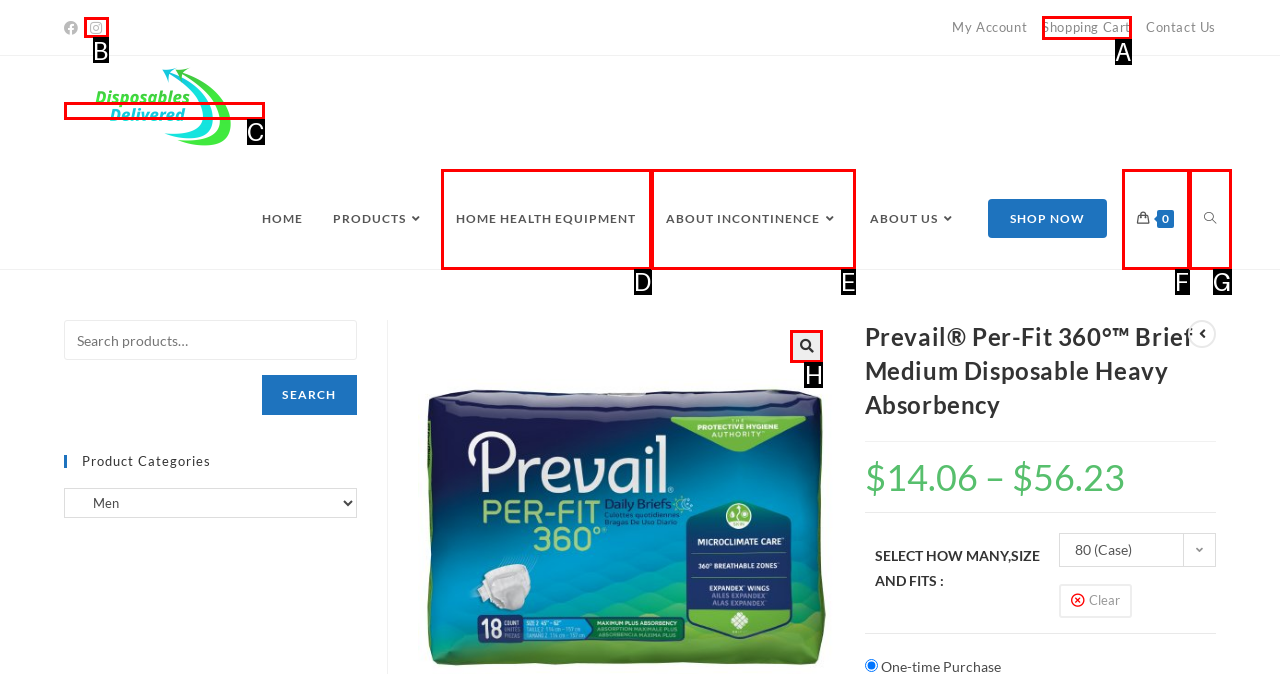Select the HTML element that best fits the description: 0
Respond with the letter of the correct option from the choices given.

F